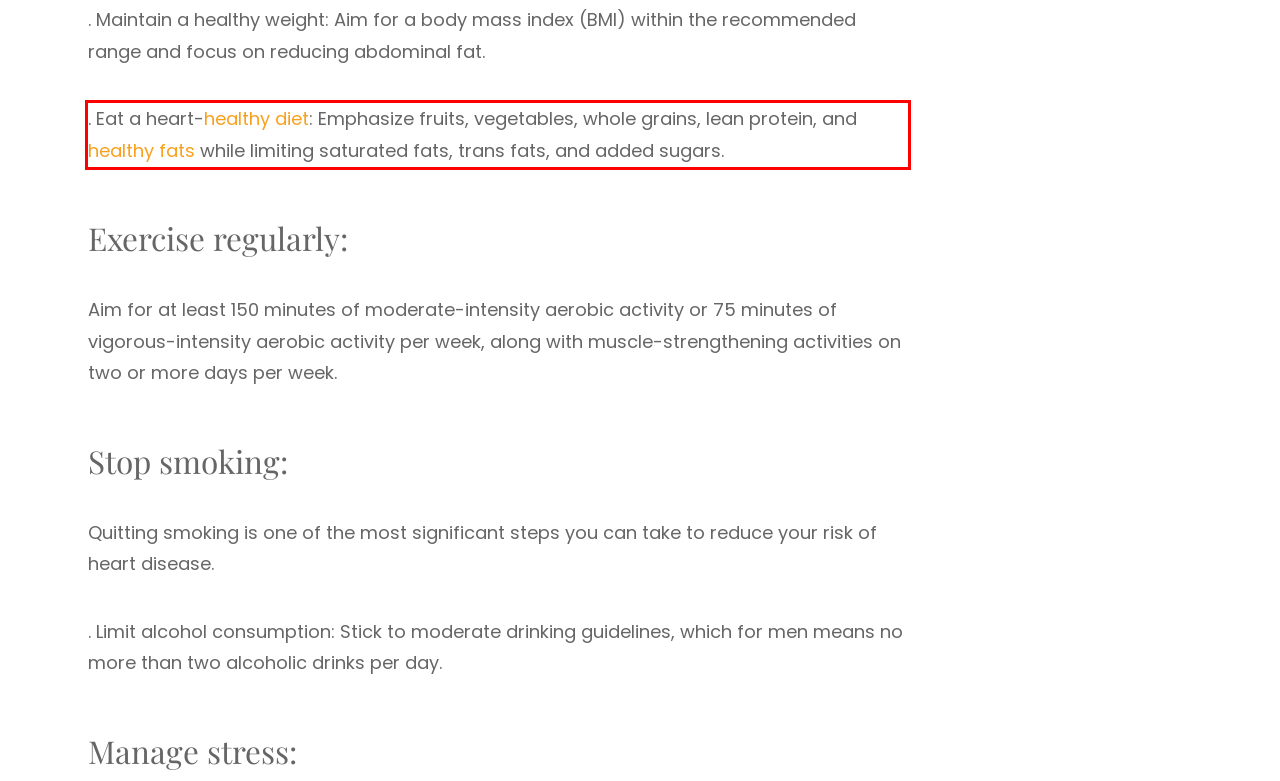You have a screenshot of a webpage where a UI element is enclosed in a red rectangle. Perform OCR to capture the text inside this red rectangle.

. Eat a heart-healthy diet: Emphasize fruits, vegetables, whole grains, lean protein, and healthy fats while limiting saturated fats, trans fats, and added sugars.